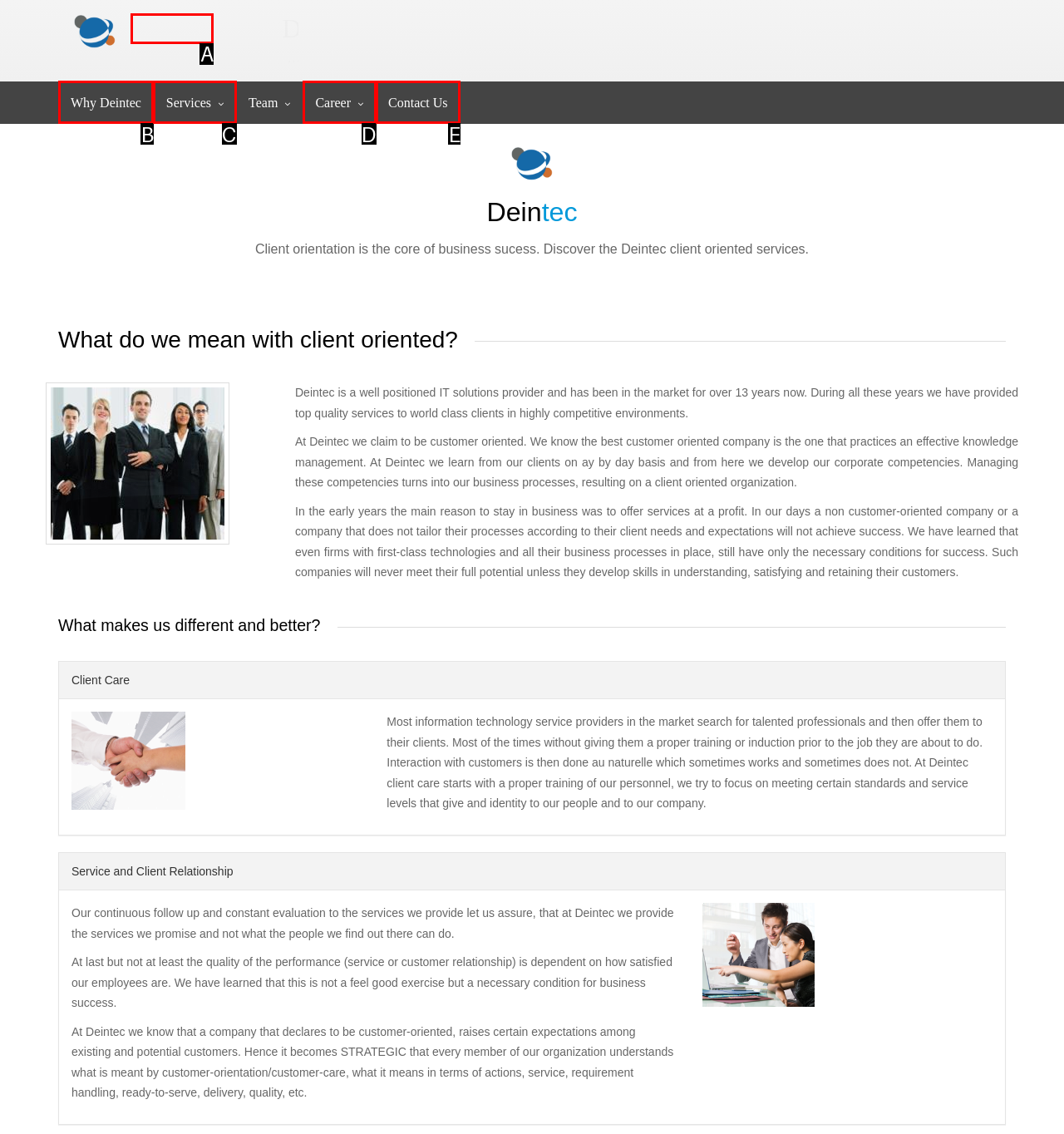Match the following description to the correct HTML element: parent_node: HASTE Indicate your choice by providing the letter.

None